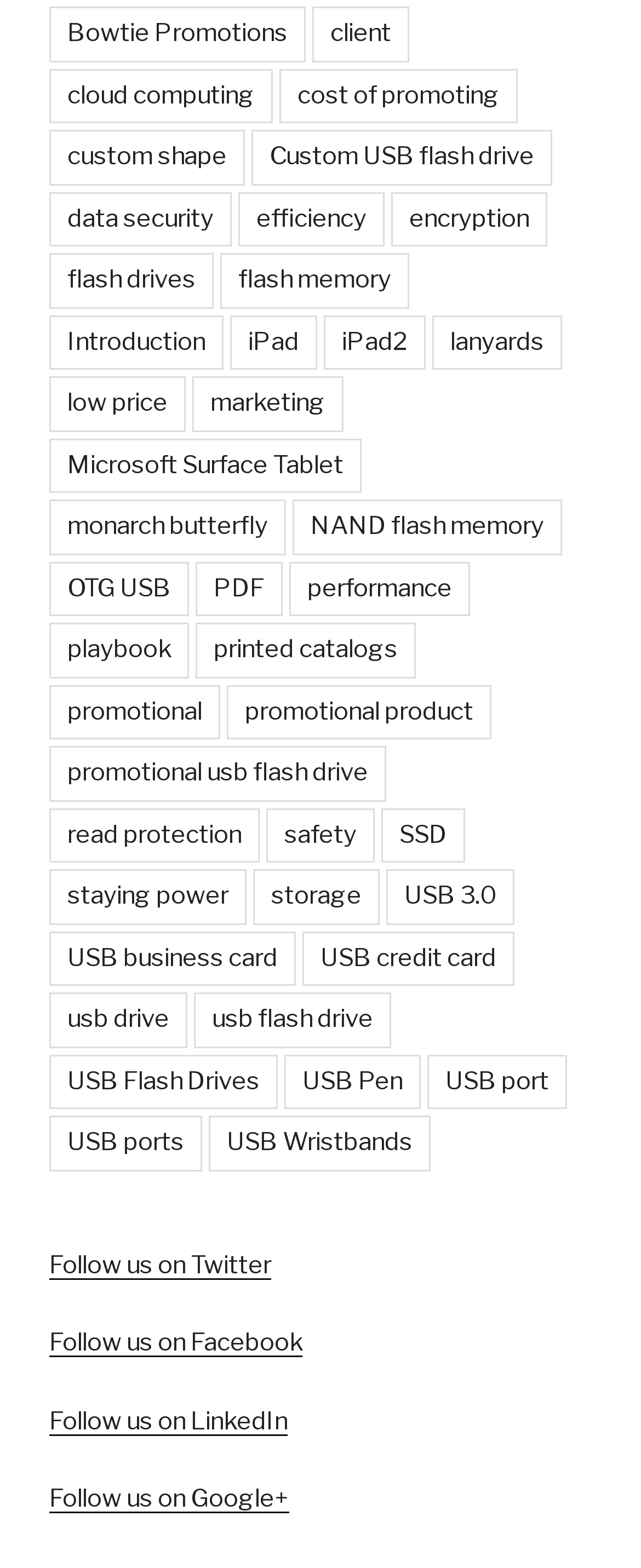What is the relation between the links 'iPad' and 'iPad2'?
Make sure to answer the question with a detailed and comprehensive explanation.

The links 'iPad' and 'iPad2' are likely related to Apple products, as they are both iPad models, which suggests that they are related to Apple products.